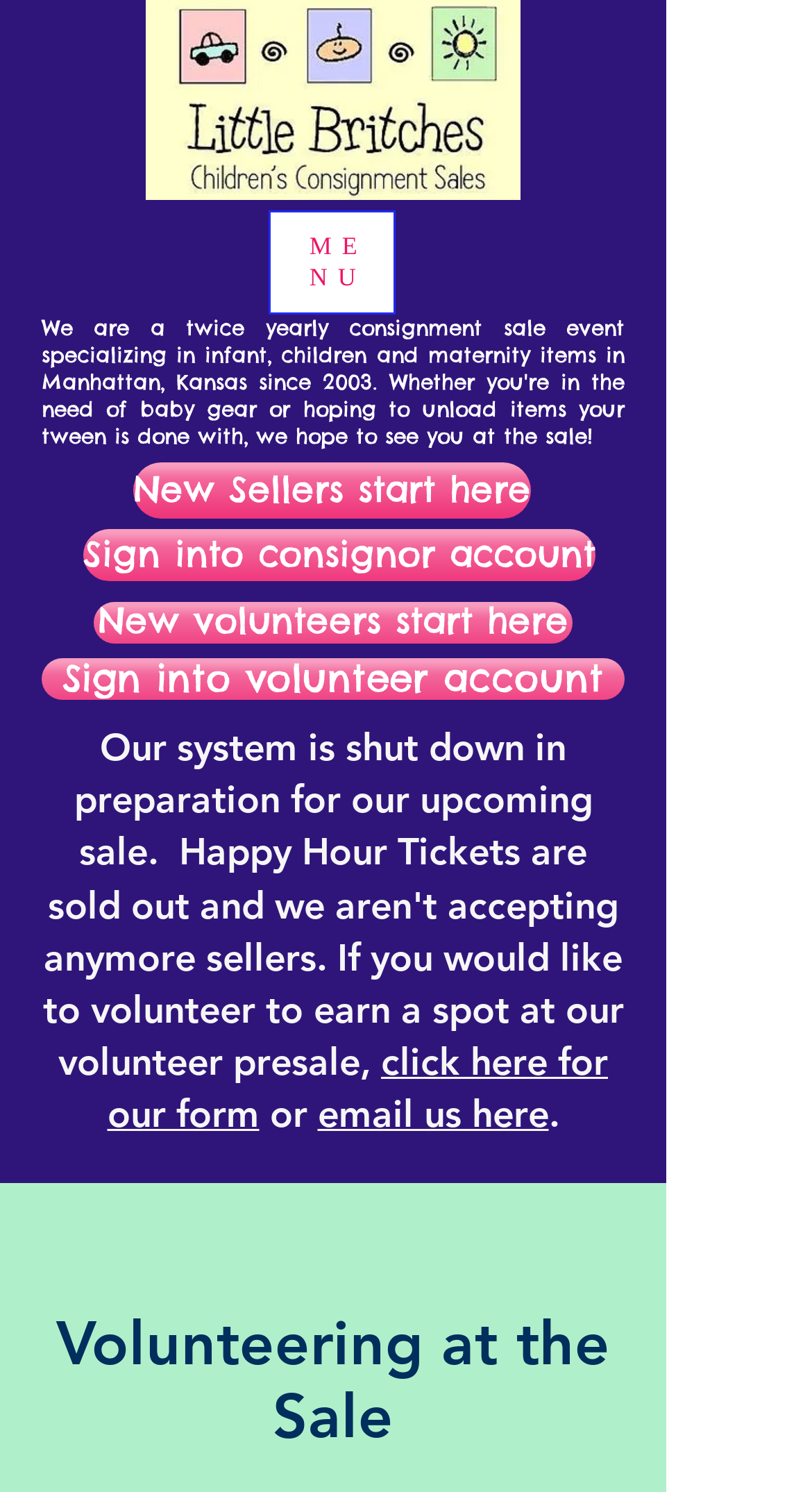Can you find the bounding box coordinates for the element to click on to achieve the instruction: "Open navigation menu"?

[0.331, 0.141, 0.487, 0.211]